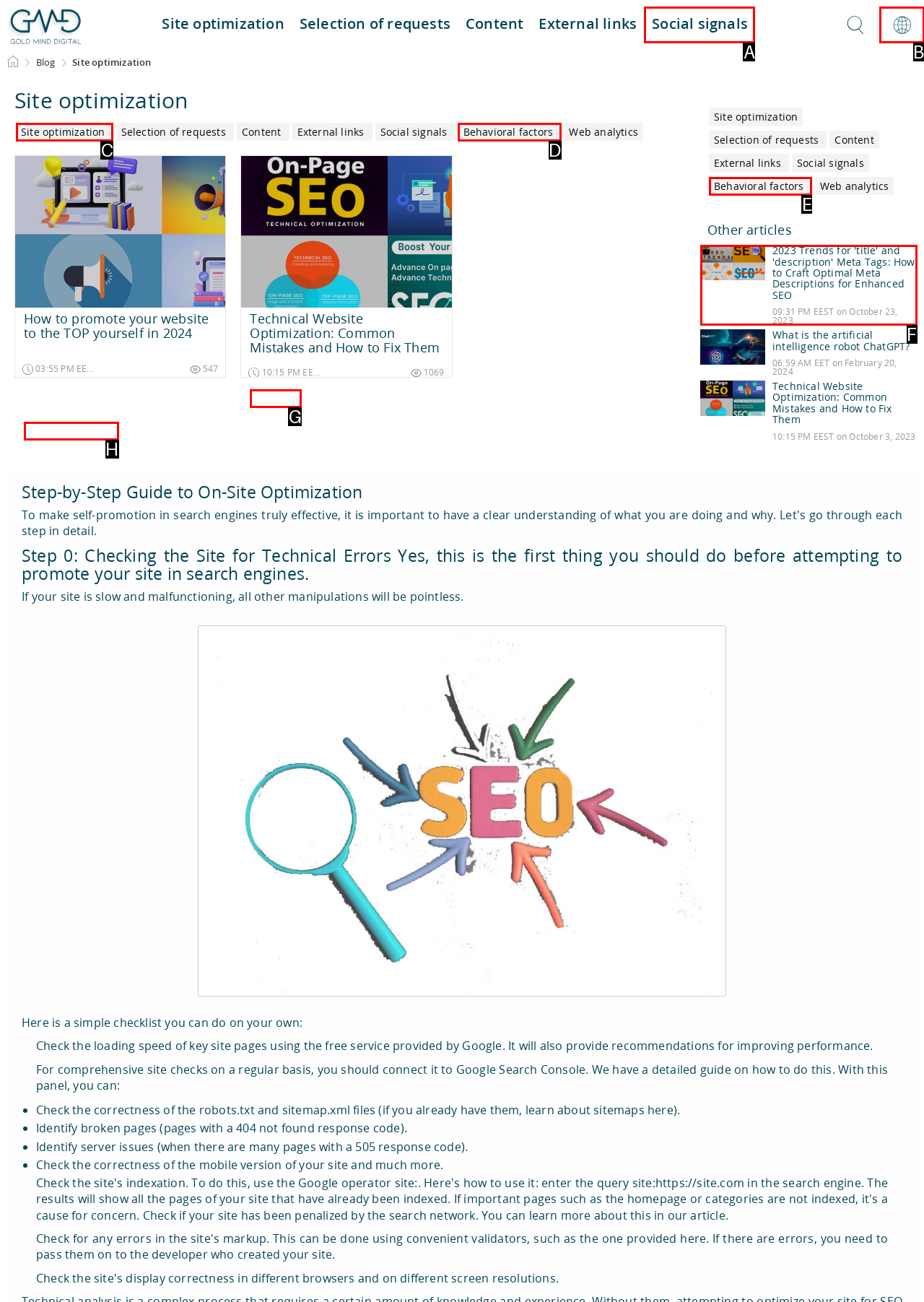Determine which HTML element I should select to execute the task: Check the 'Contact' section
Reply with the corresponding option's letter from the given choices directly.

B